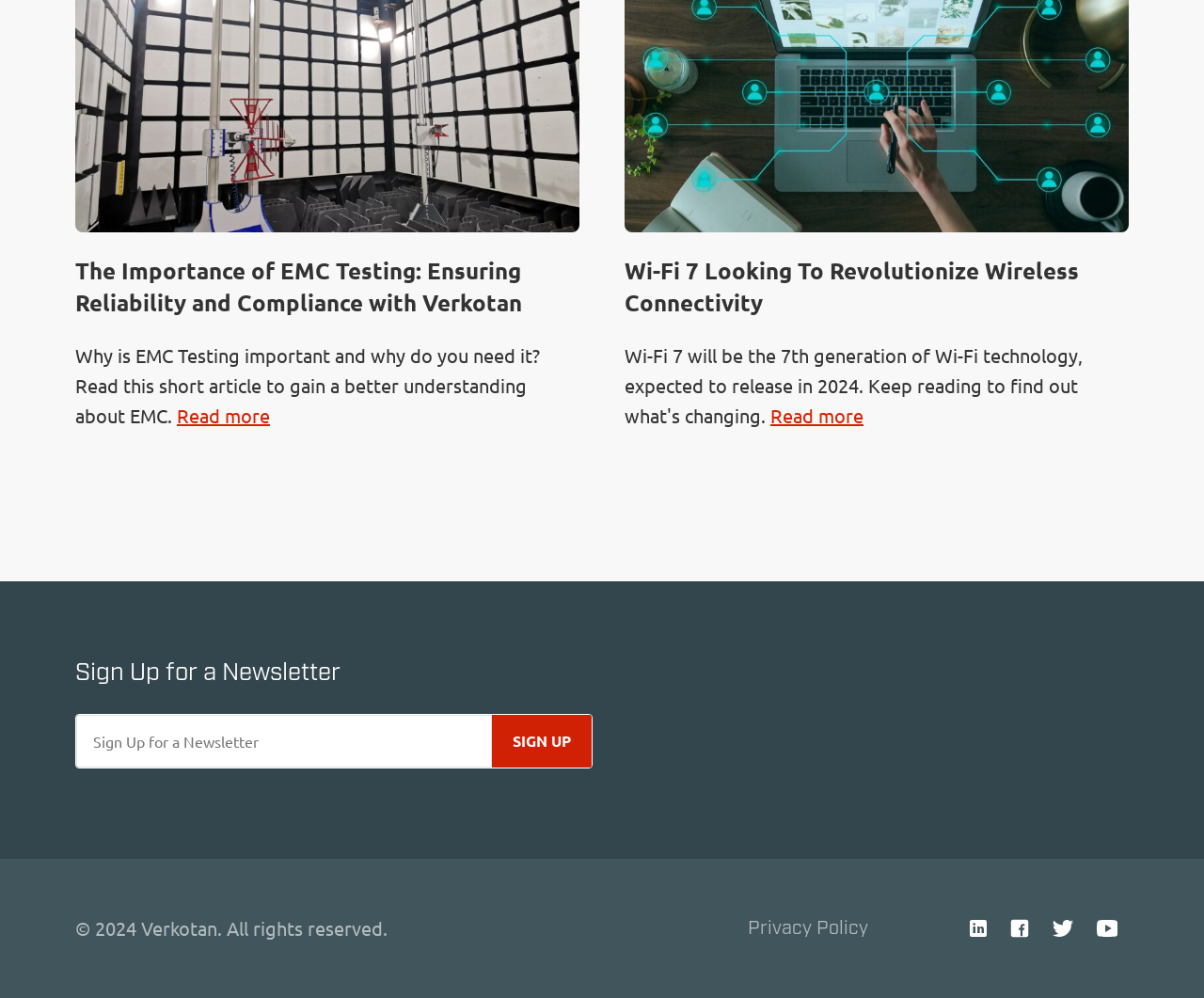Specify the bounding box coordinates of the area to click in order to follow the given instruction: "View privacy policy."

[0.609, 0.9, 0.734, 0.96]